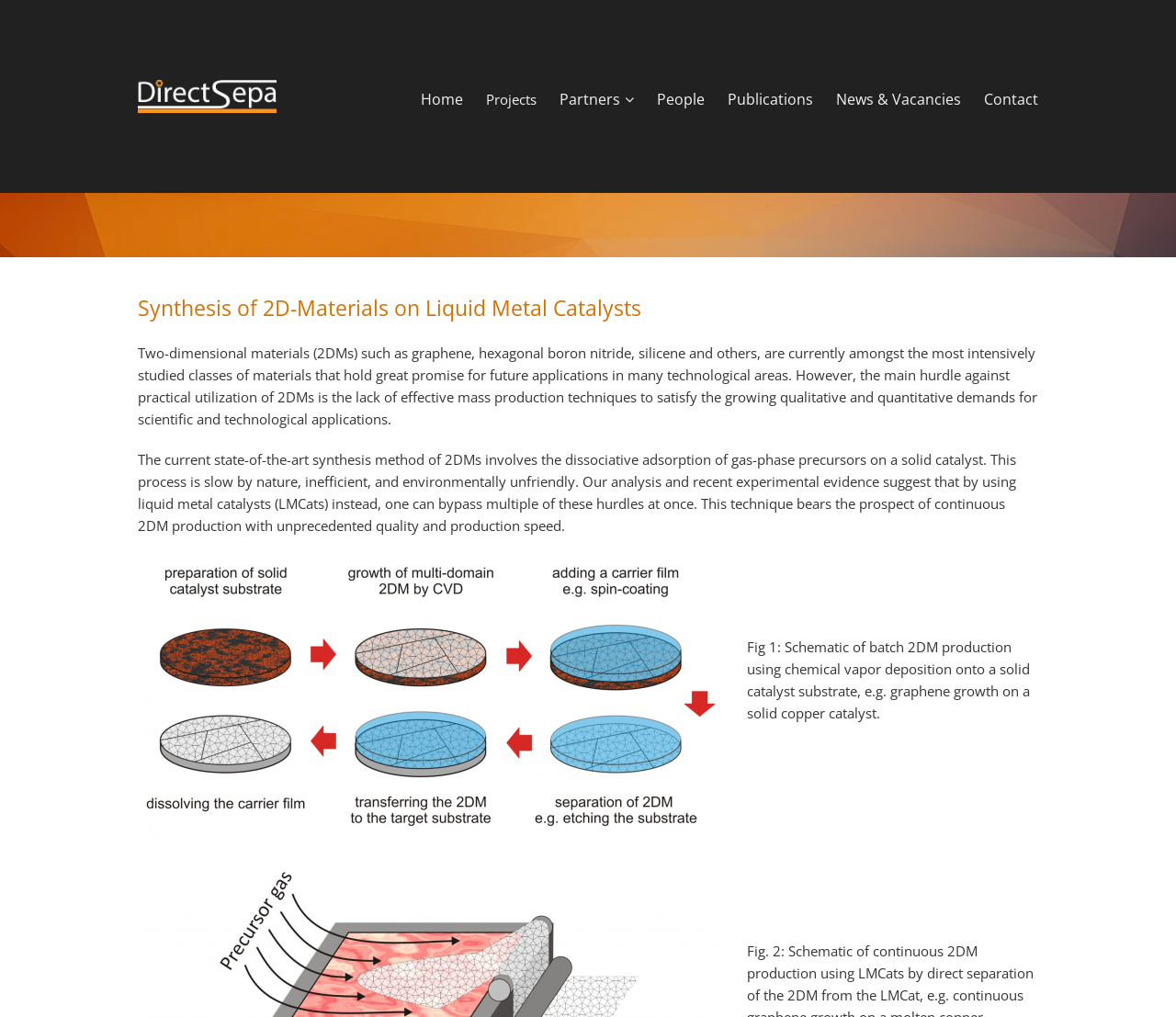Respond with a single word or short phrase to the following question: 
How many navigation links are in the top menu?

7